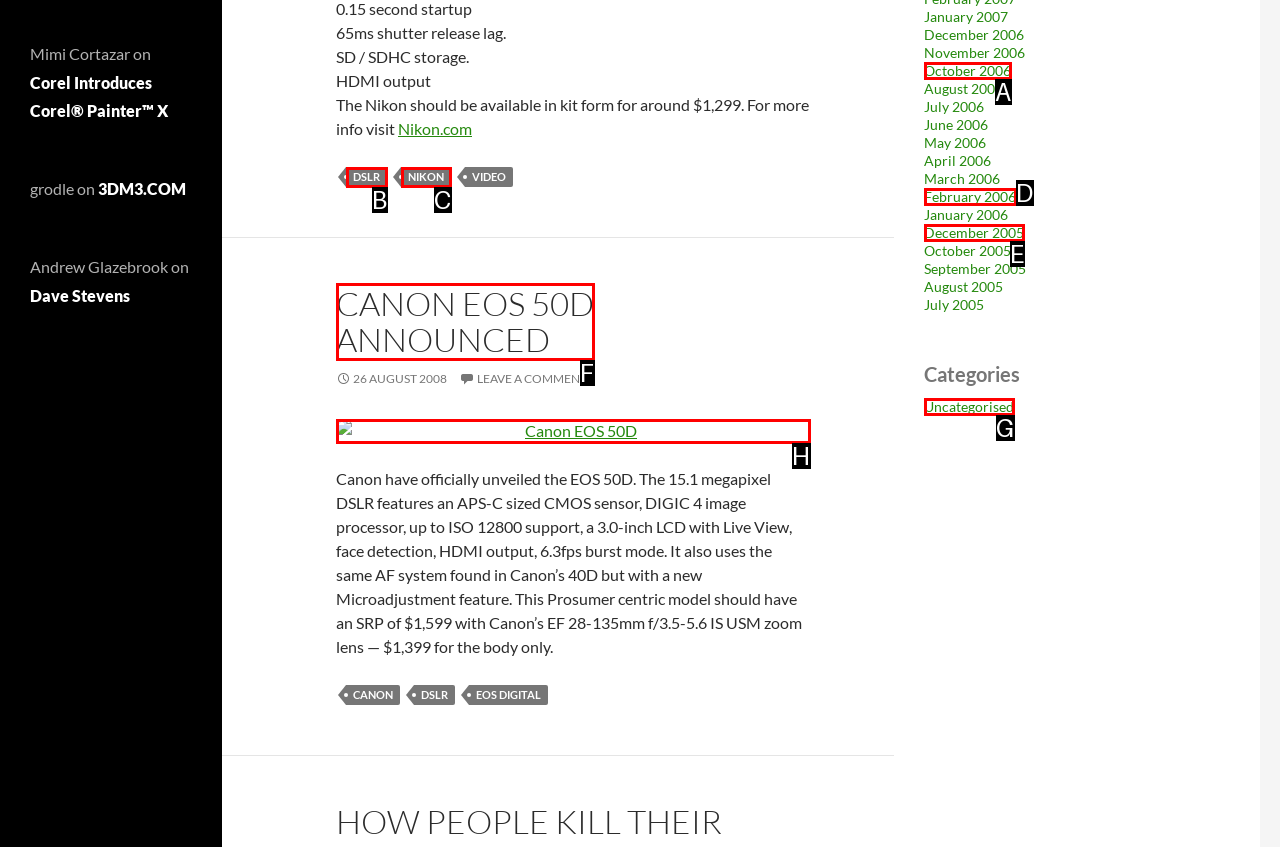Match the following description to the correct HTML element: Canon Eos 50D Announced Indicate your choice by providing the letter.

F